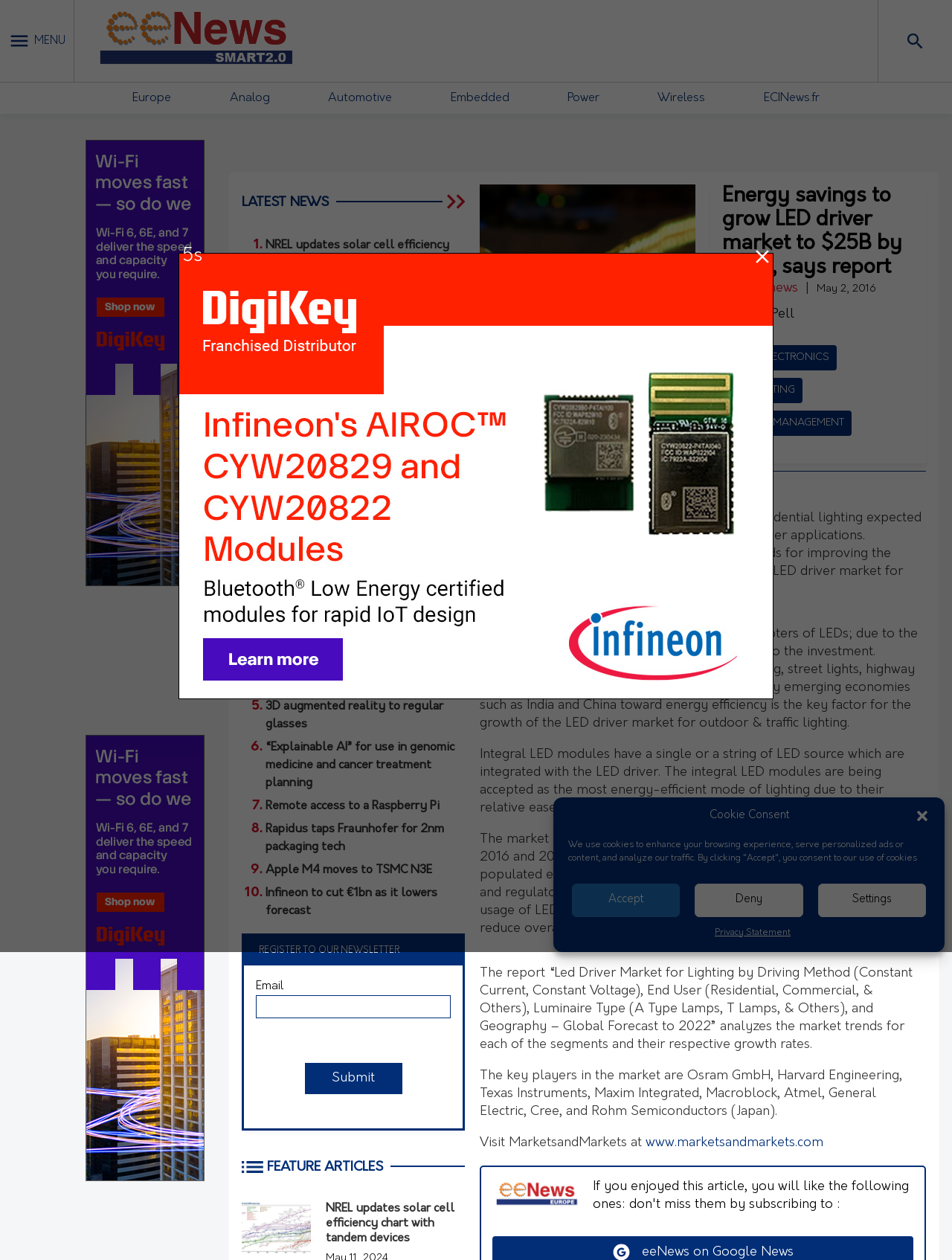Who is the author of the news article?
Please interpret the details in the image and answer the question thoroughly.

The author of the news article can be found by looking at the byline of the article, which is 'By Rich Pell'. This indicates that Rich Pell is the author of the article.